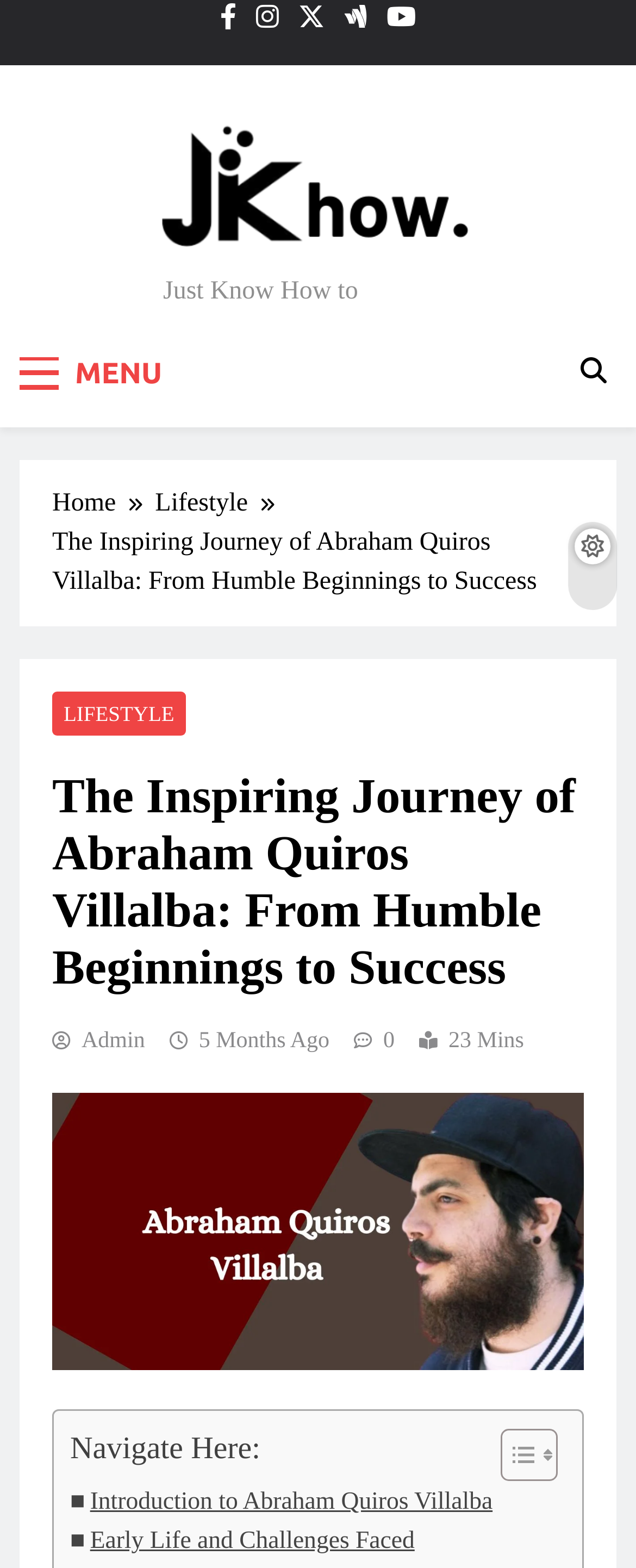Please provide a brief answer to the question using only one word or phrase: 
What is the role of the person mentioned in the article?

None